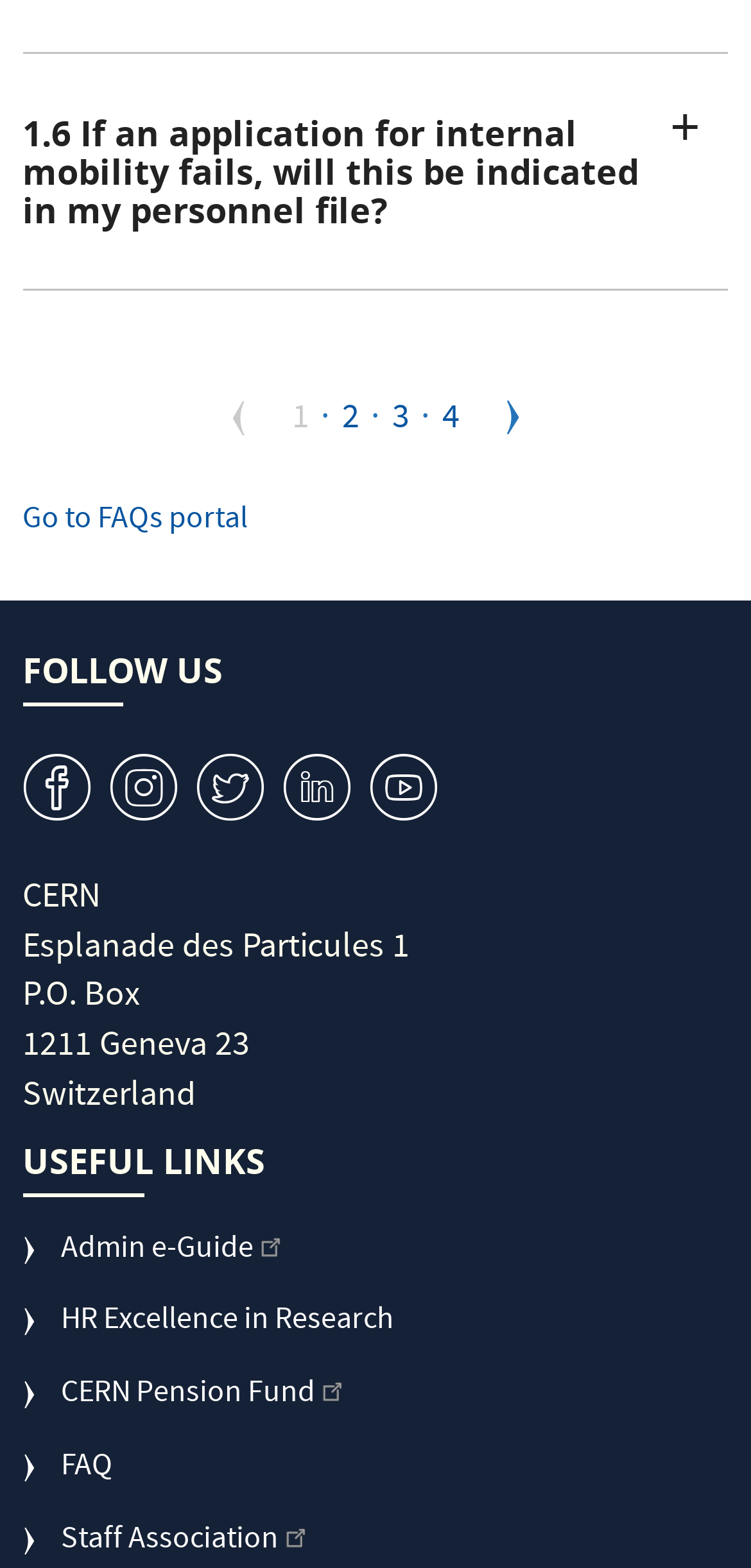Please identify the bounding box coordinates of the clickable element to fulfill the following instruction: "Read about HR Excellence in Research". The coordinates should be four float numbers between 0 and 1, i.e., [left, top, right, bottom].

[0.03, 0.83, 0.525, 0.877]